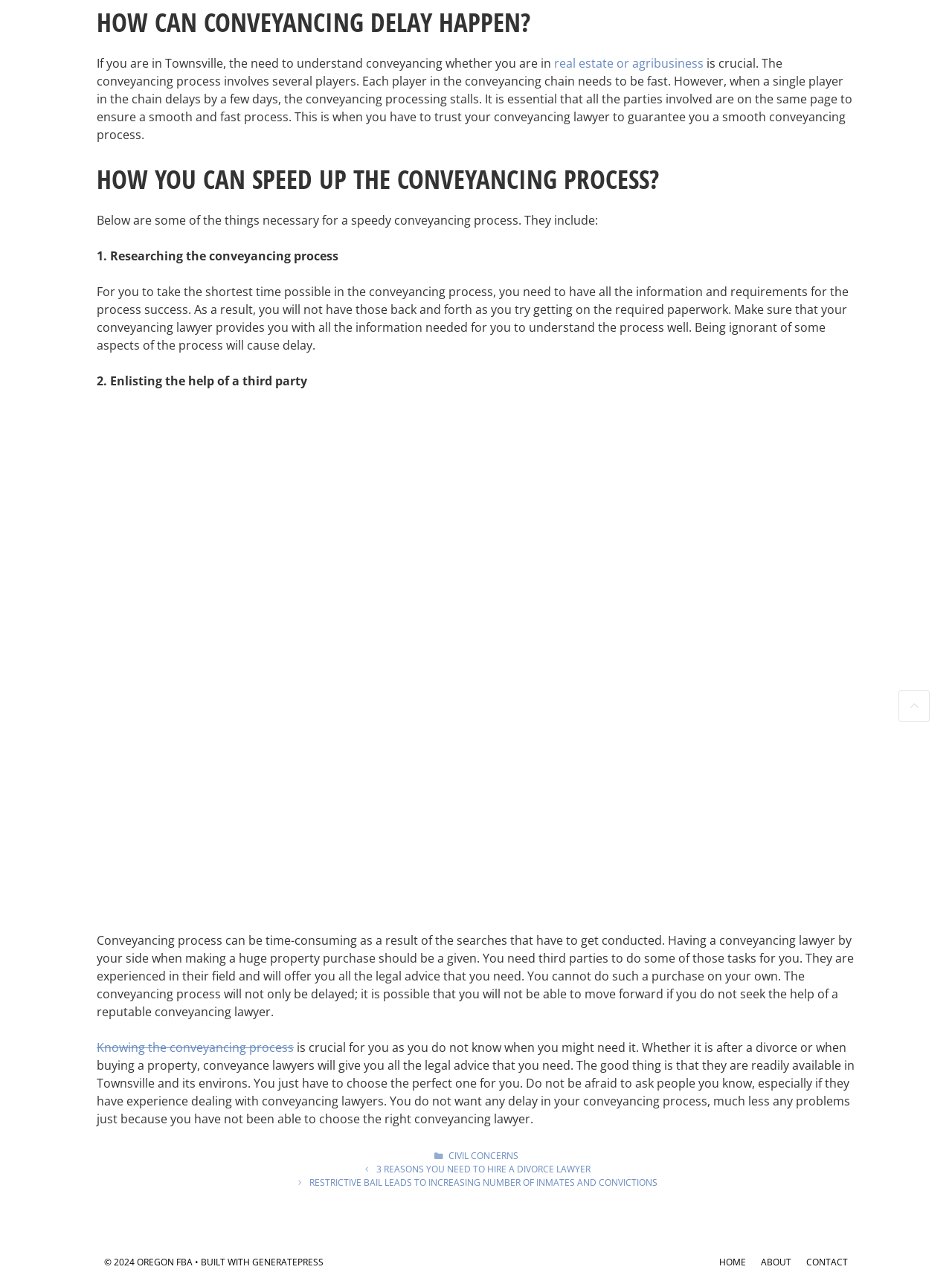Locate the bounding box coordinates of the area that needs to be clicked to fulfill the following instruction: "Click on 'Scroll back to top'". The coordinates should be in the format of four float numbers between 0 and 1, namely [left, top, right, bottom].

[0.944, 0.538, 0.977, 0.562]